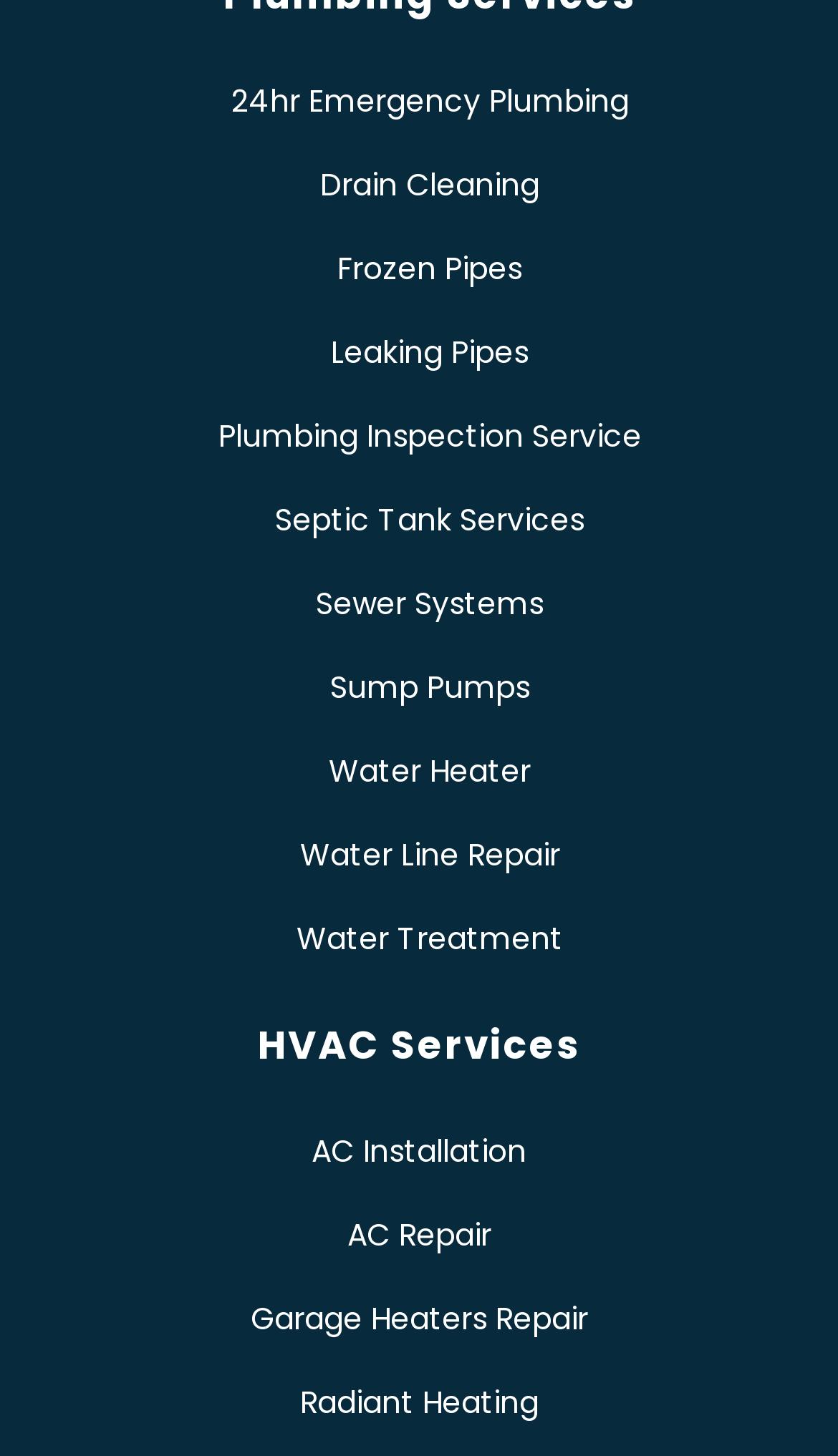Determine the bounding box coordinates for the UI element with the following description: "Septic Tank Services". The coordinates should be four float numbers between 0 and 1, represented as [left, top, right, bottom].

[0.077, 0.342, 0.949, 0.373]